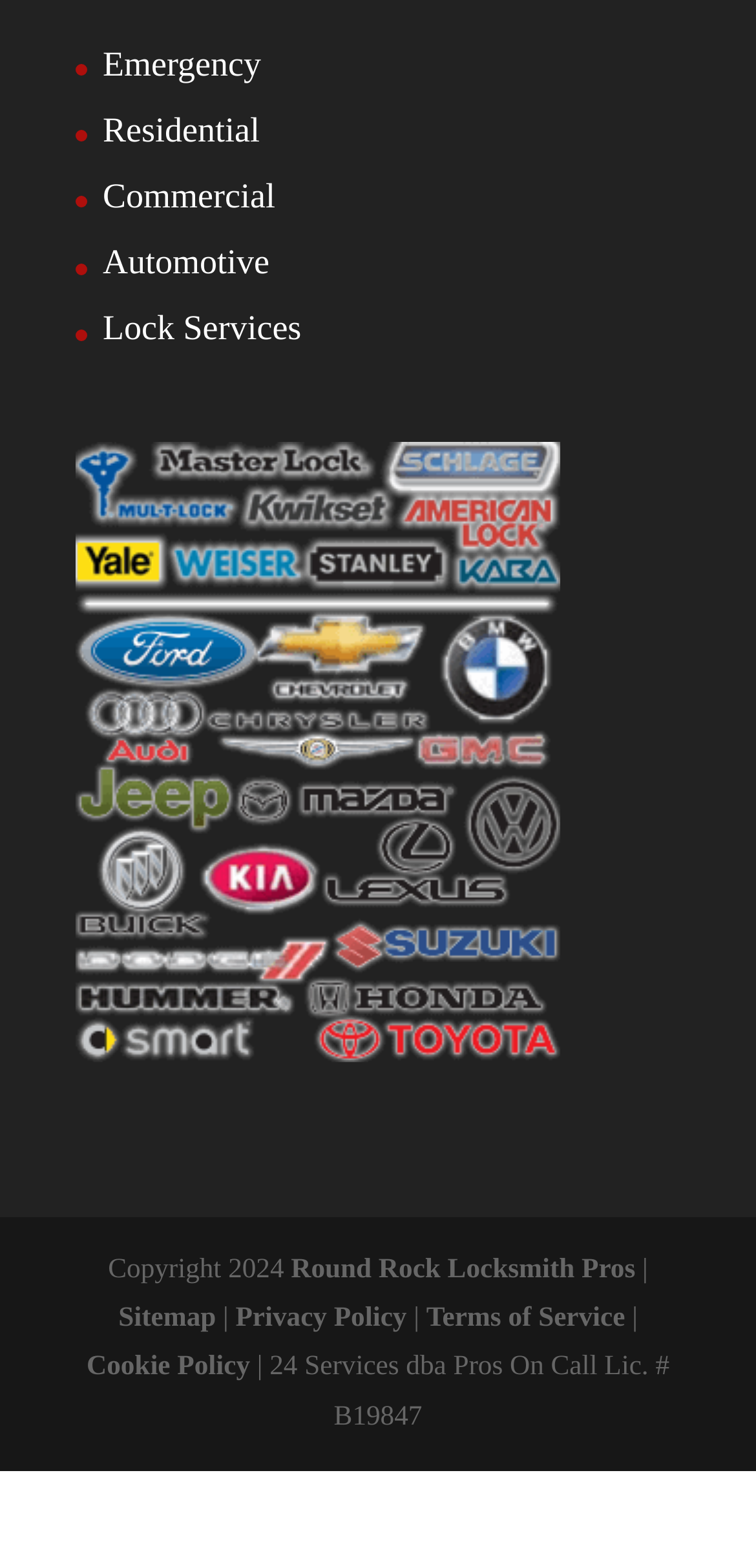Provide the bounding box coordinates of the HTML element described as: "Pages Navigation Menu Home". The bounding box coordinates should be four float numbers between 0 and 1, i.e., [left, top, right, bottom].

None